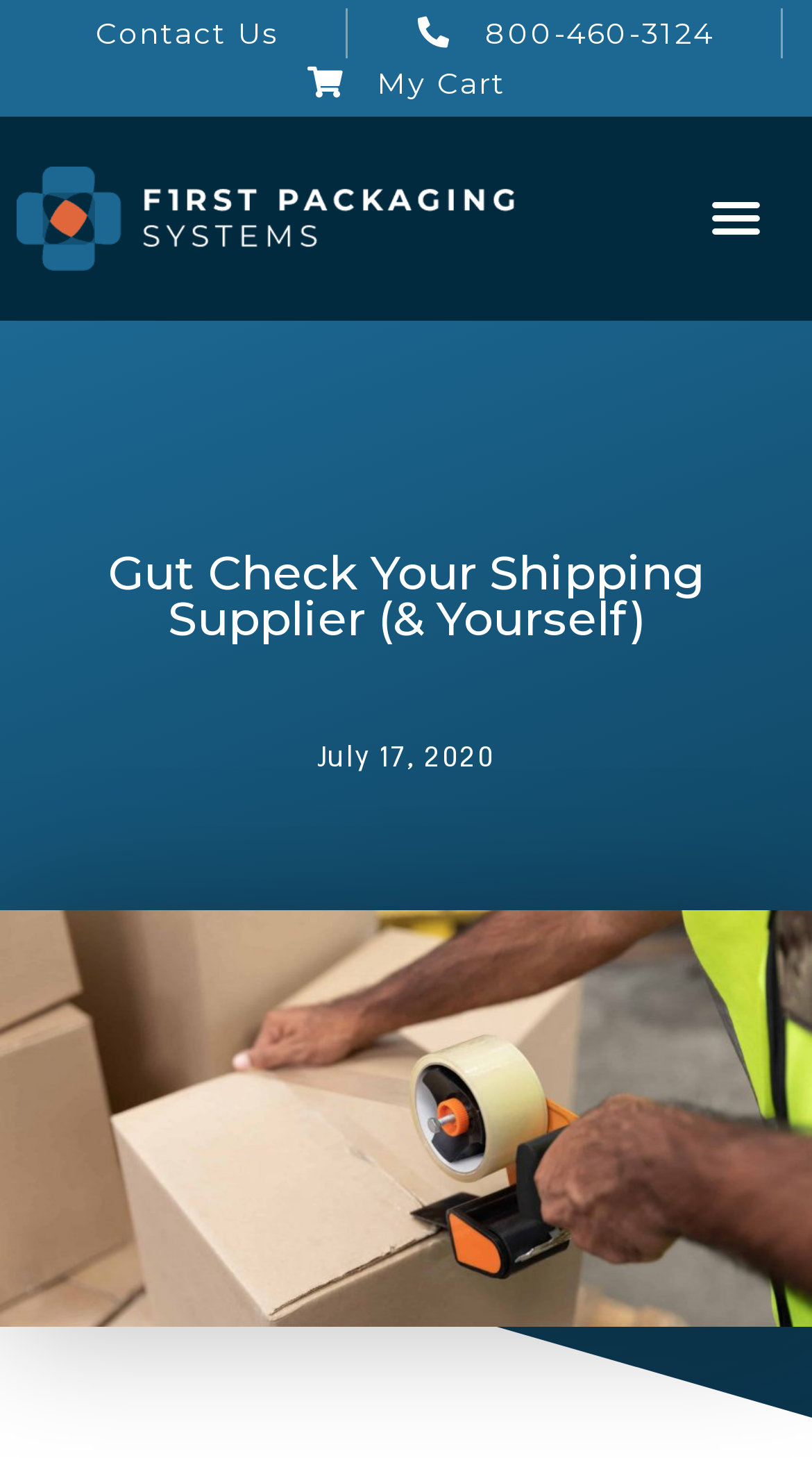What is the date of the article?
Please utilize the information in the image to give a detailed response to the question.

I found the date of the article by looking at the section below the main heading, where I saw a link with the text 'July 17, 2020', which is likely the date the article was published.